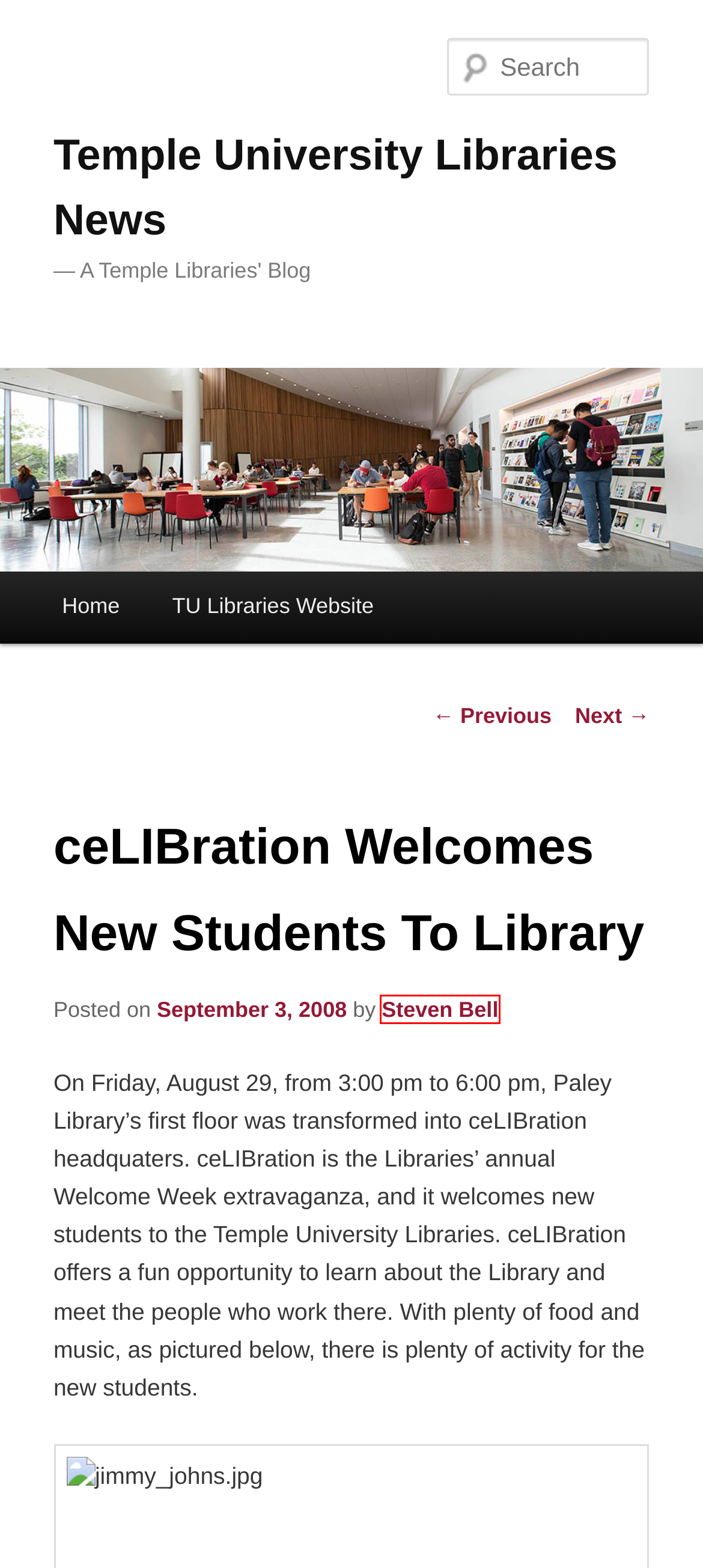You have a screenshot showing a webpage with a red bounding box around a UI element. Choose the webpage description that best matches the new page after clicking the highlighted element. Here are the options:
A. Temple University Libraries
B. Welcome to ILLIAD for improved Interlibrary Loan Services | Temple University Libraries News
C. Temple University Libraries News | — A Temple Libraries' Blog
D. Events | Temple University Libraries News
E. Steven Bell | Temple University Libraries News
F. Celibration | Temple University Libraries News
G. Top News | Temple University Libraries News
H. Name the Cafe Space Contest | Temple University Libraries News

E